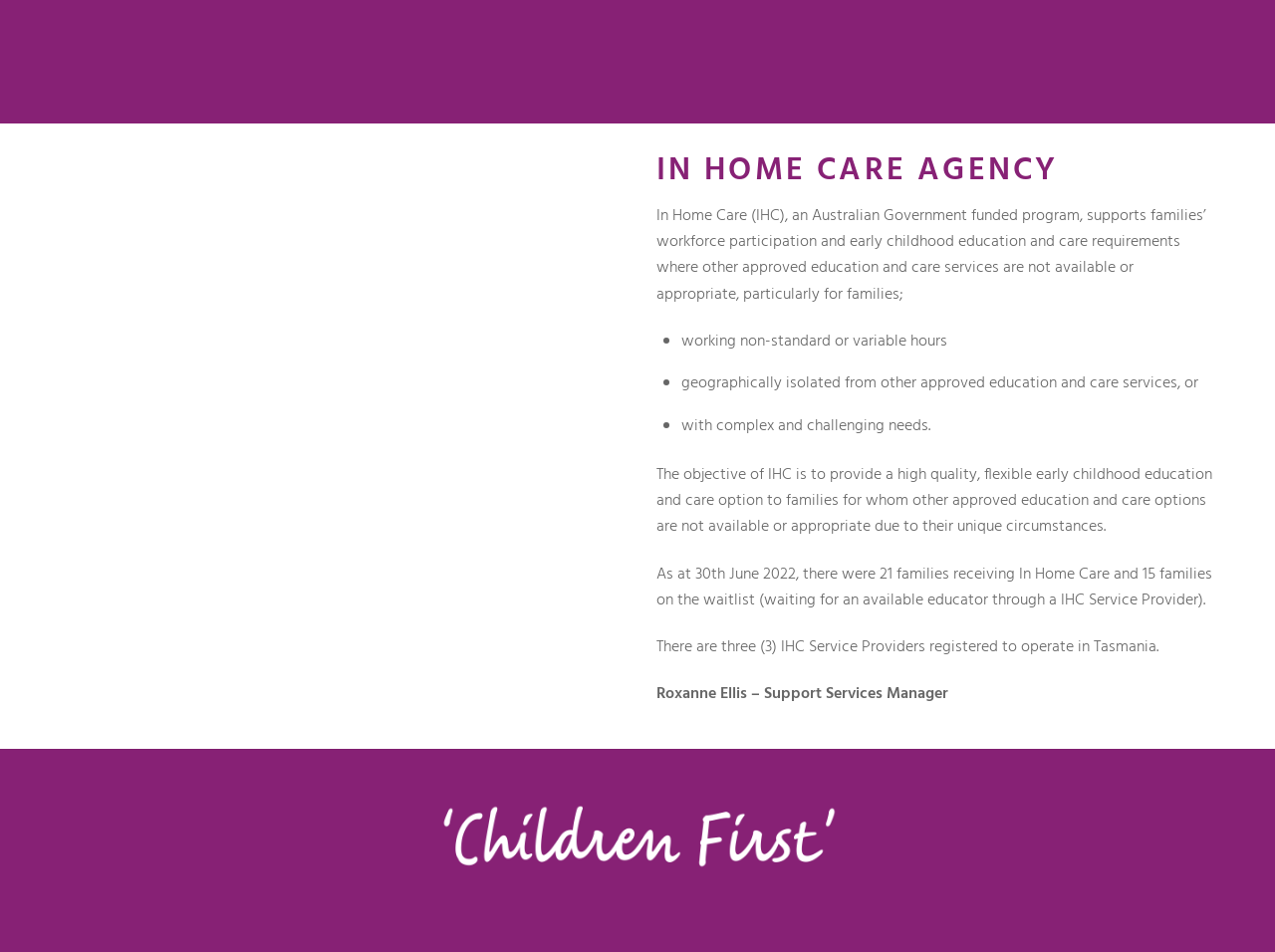Utilize the details in the image to give a detailed response to the question: What is the objective of In Home Care?

The objective of In Home Care is to provide a high quality, flexible early childhood education and care option to families for whom other approved education and care options are not available or appropriate due to their unique circumstances, as stated in the webpage.